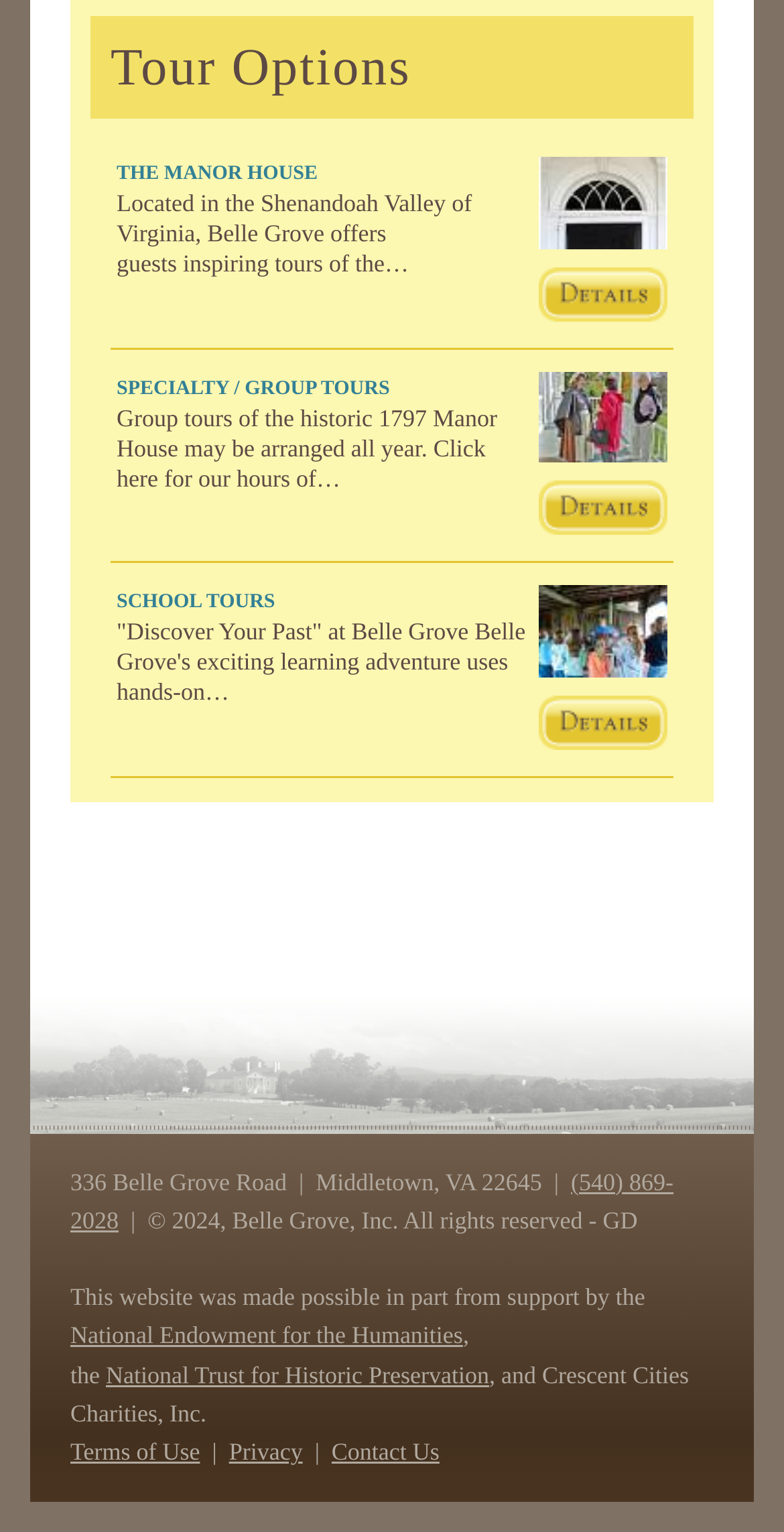What is the phone number of Belle Grove?
Provide a detailed and extensive answer to the question.

The phone number of Belle Grove is located at the bottom of the webpage, in the footer section. It is listed as '(540) 869-2028'.